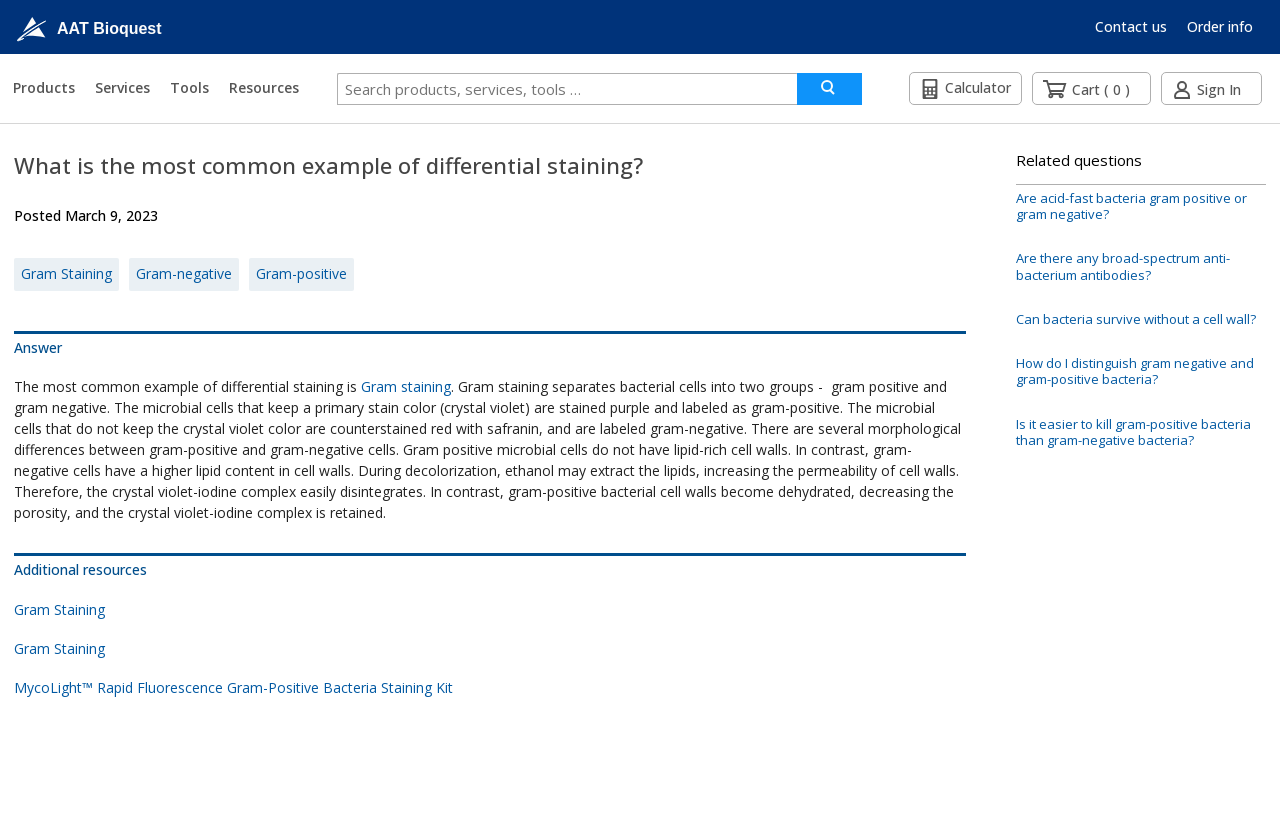Please find the bounding box coordinates in the format (top-left x, top-left y, bottom-right x, bottom-right y) for the given element description. Ensure the coordinates are floating point numbers between 0 and 1. Description: placeholder="Search products, services, tools …"

[0.263, 0.089, 0.623, 0.128]